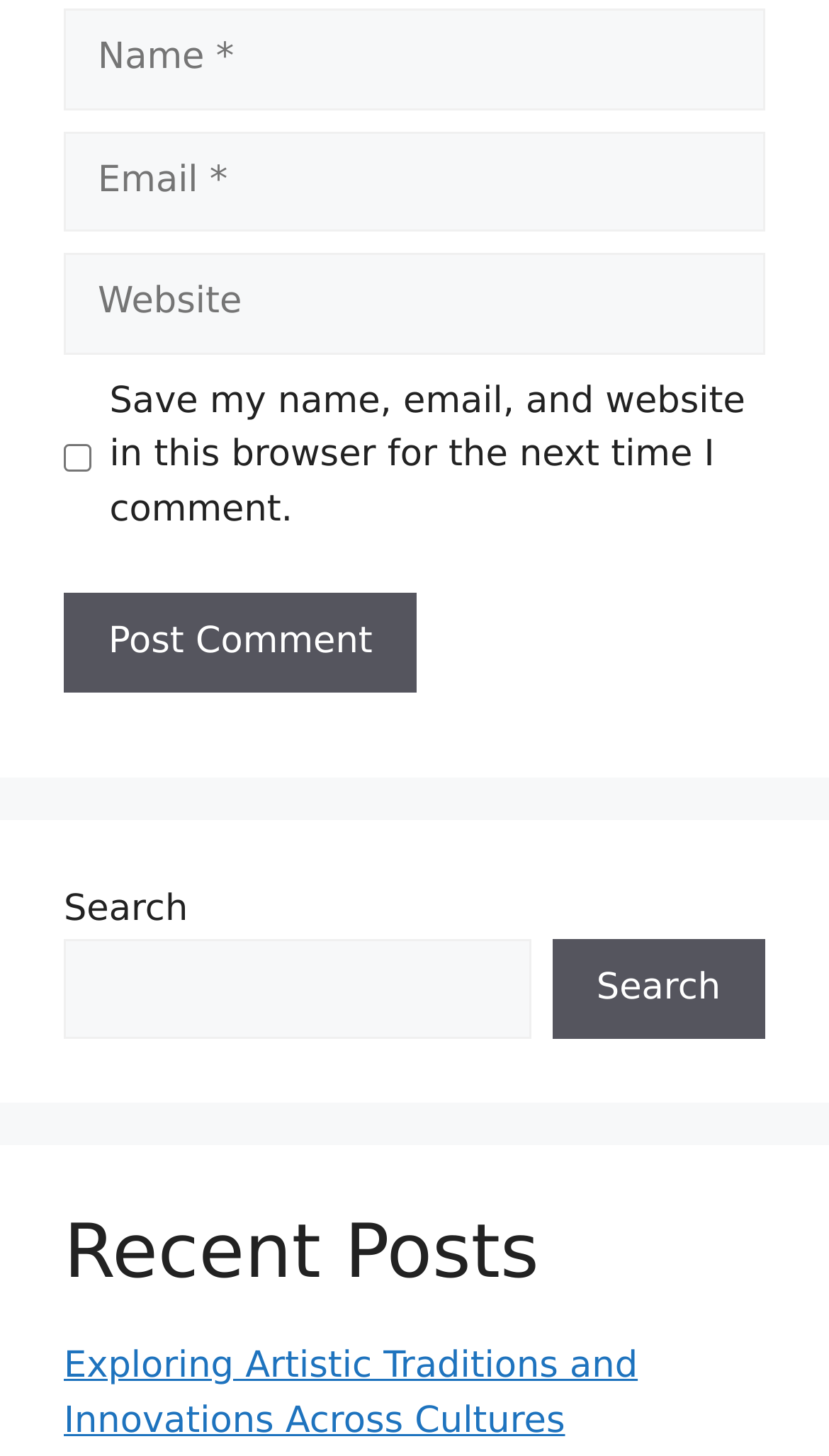Give a concise answer of one word or phrase to the question: 
What is the label of the checkbox?

Save my name, email, and website in this browser for the next time I comment.